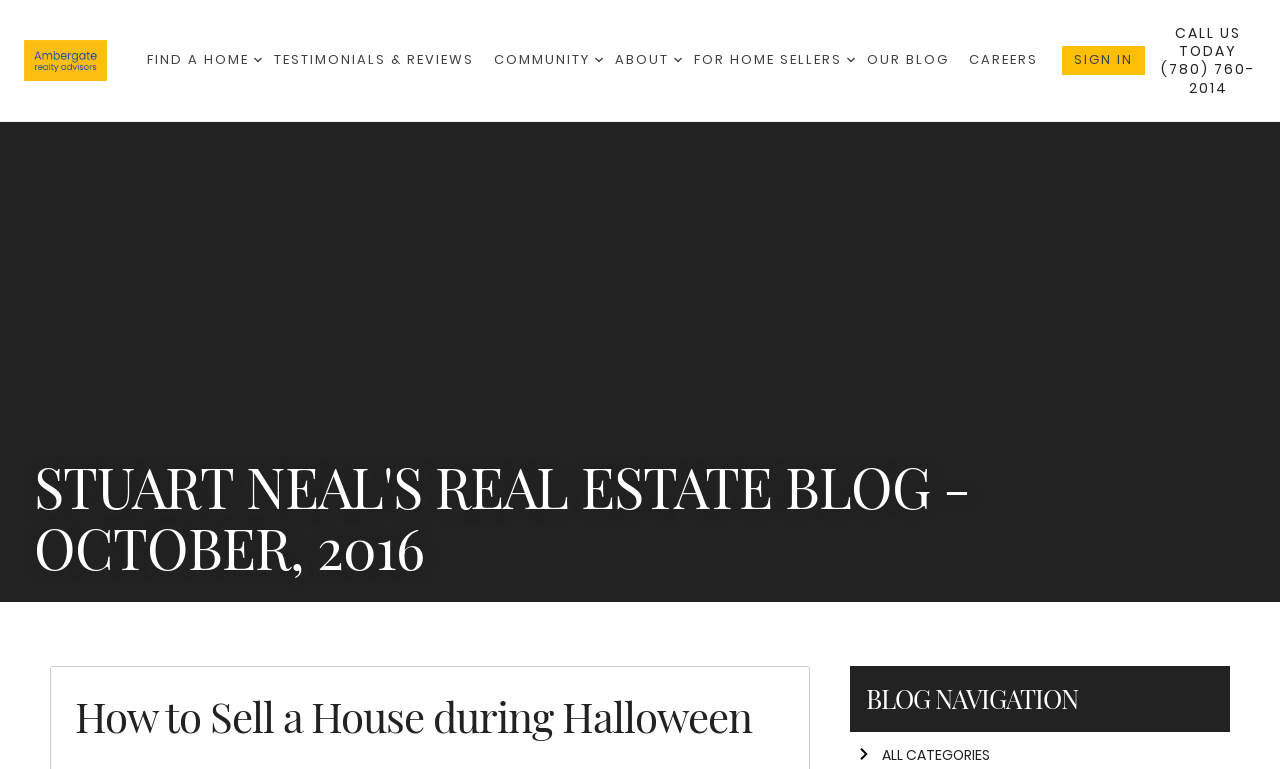Locate the bounding box coordinates of the region to be clicked to comply with the following instruction: "Explore communities". The coordinates must be four float numbers between 0 and 1, in the form [left, top, right, bottom].

[0.386, 0.057, 0.464, 0.1]